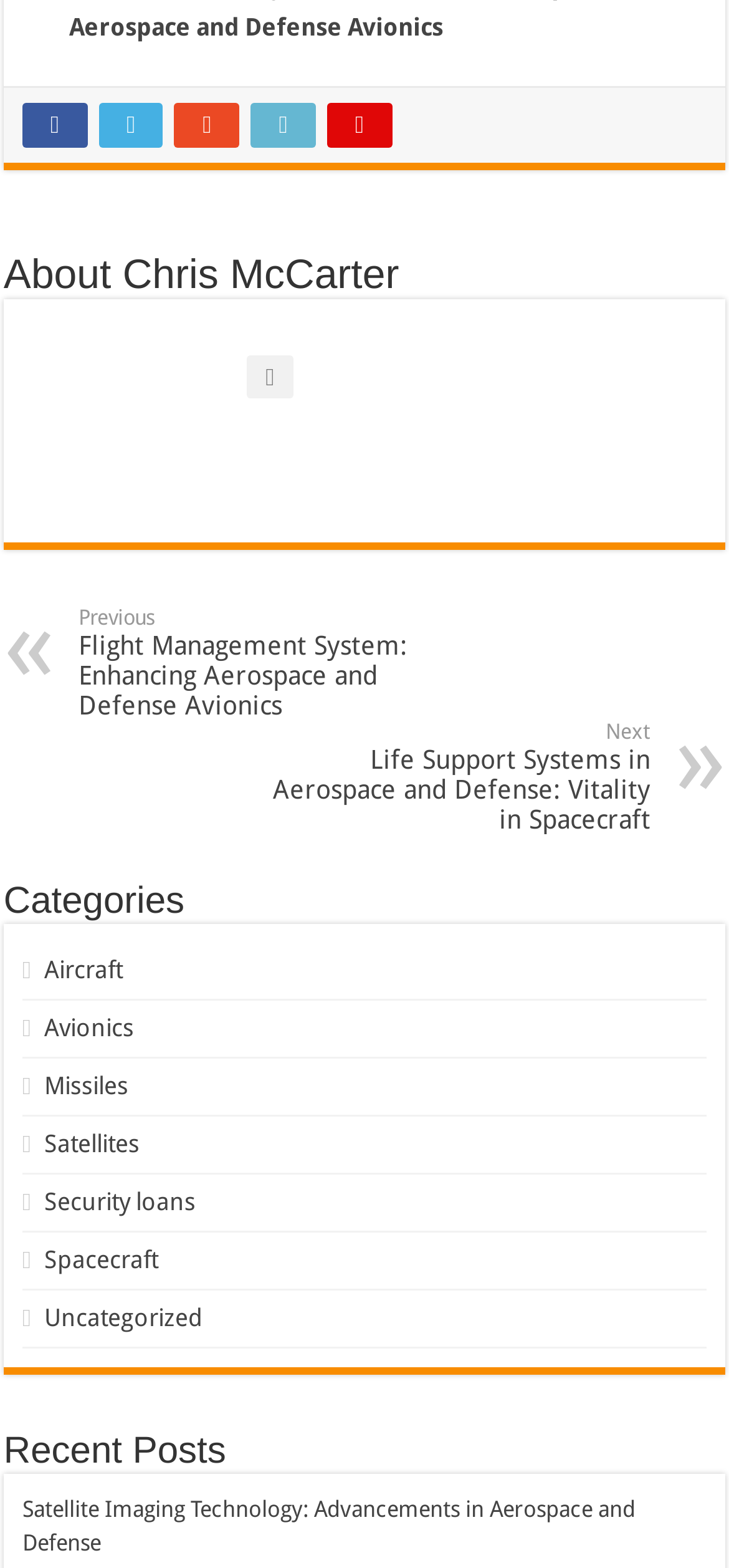Please examine the image and answer the question with a detailed explanation:
What is the position of the link 'Avionics' on the webpage?

The link 'Avionics' has a y1 coordinate of 0.647, which is greater than the y1 coordinate of 0.61 of the link 'Aircraft', which suggests that 'Avionics' is below 'Aircraft' on the webpage.